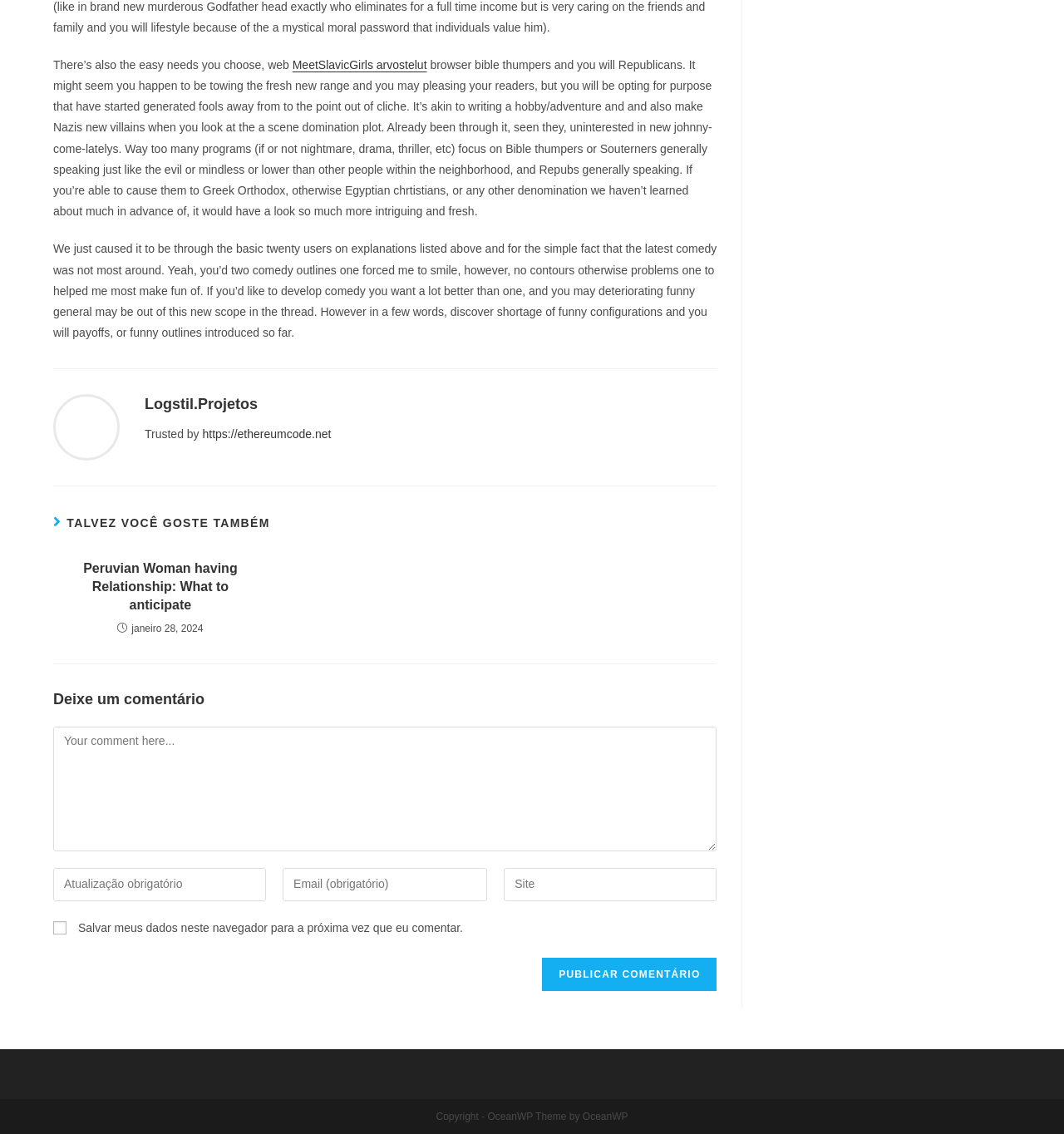Please specify the bounding box coordinates of the clickable section necessary to execute the following command: "Click the link to visit https://ethereumcode.net".

[0.19, 0.376, 0.311, 0.388]